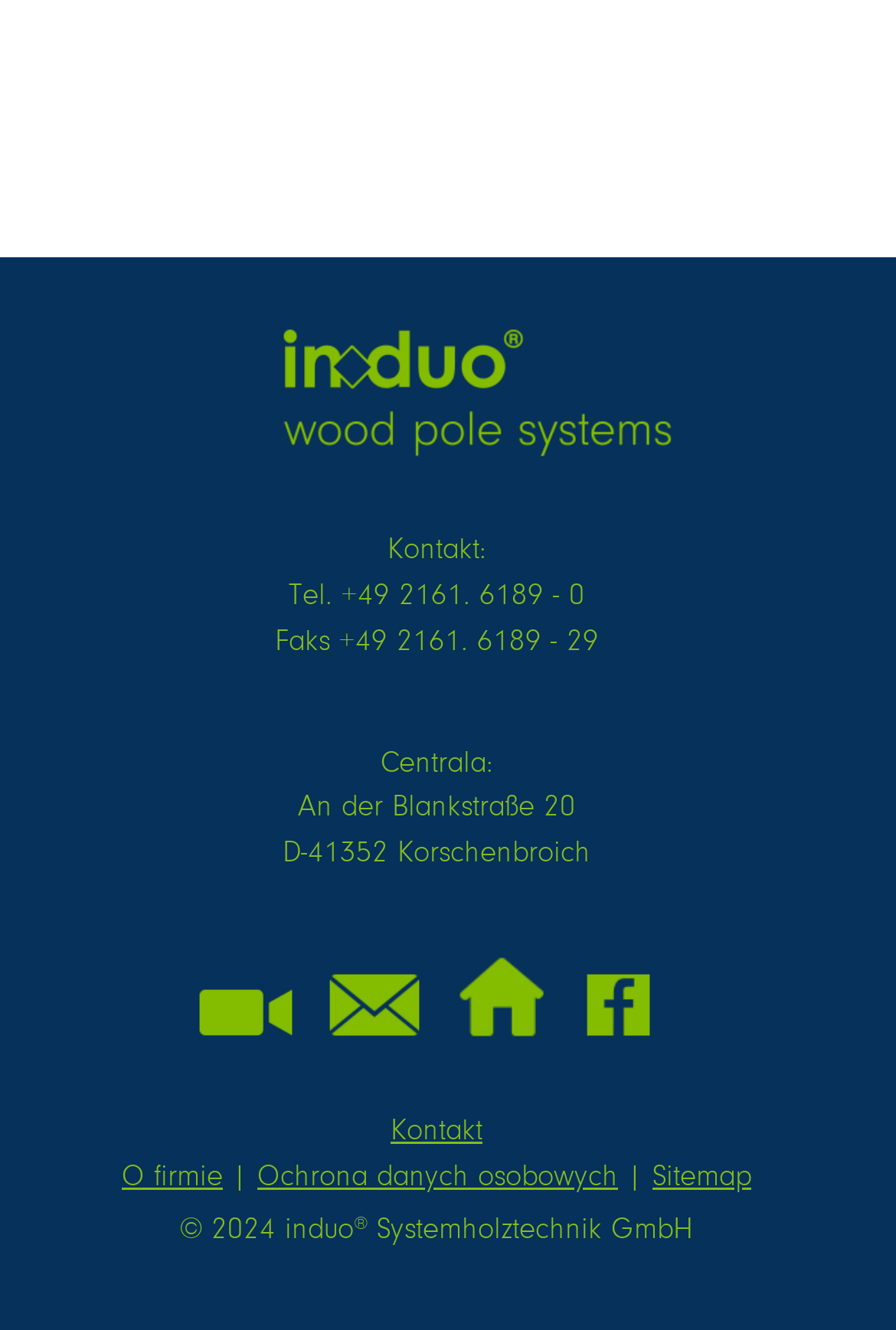What is the company's address?
From the image, respond using a single word or phrase.

An der Blankstraße 20, D-41352 Korschenbroich